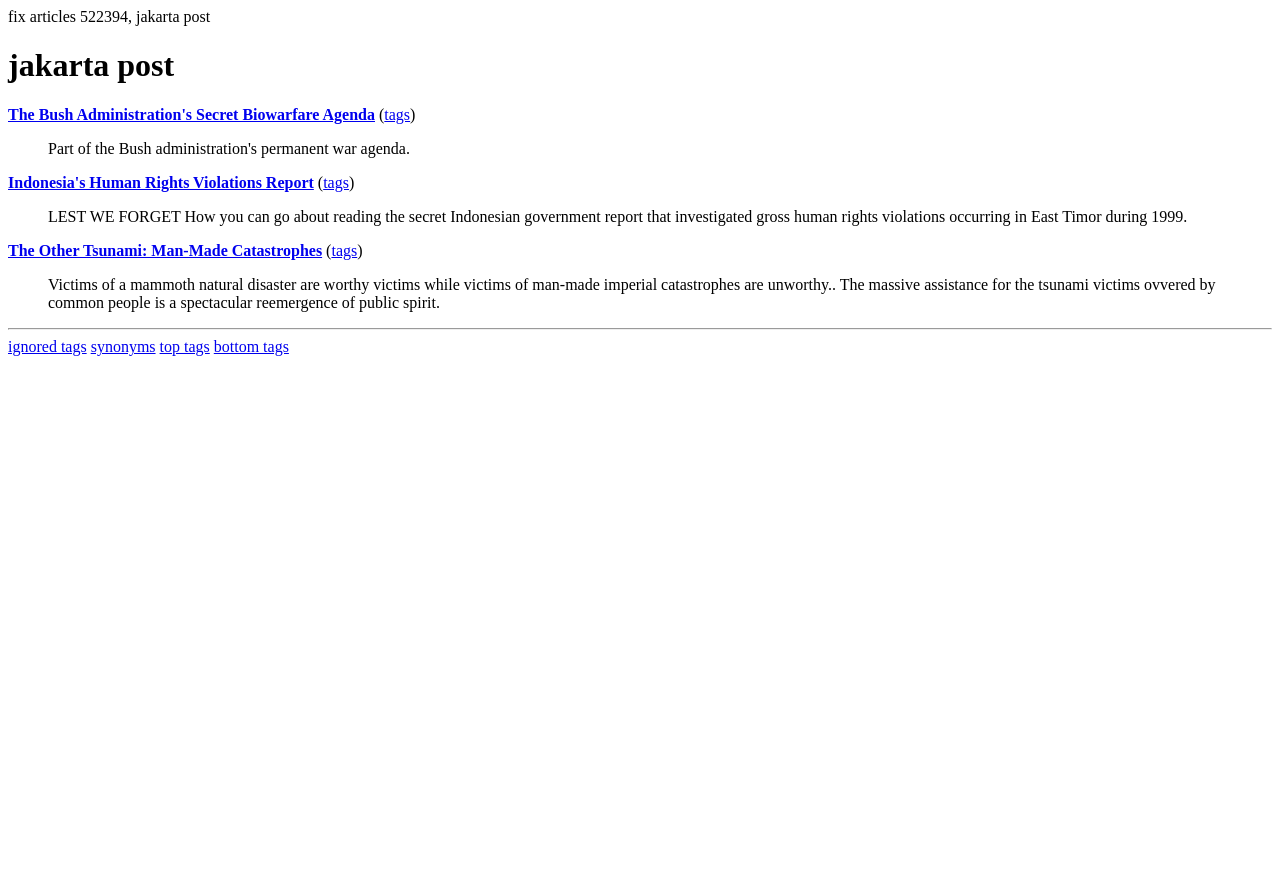Please identify the bounding box coordinates of the region to click in order to complete the given instruction: "explore ignored tags". The coordinates should be four float numbers between 0 and 1, i.e., [left, top, right, bottom].

[0.006, 0.378, 0.068, 0.397]